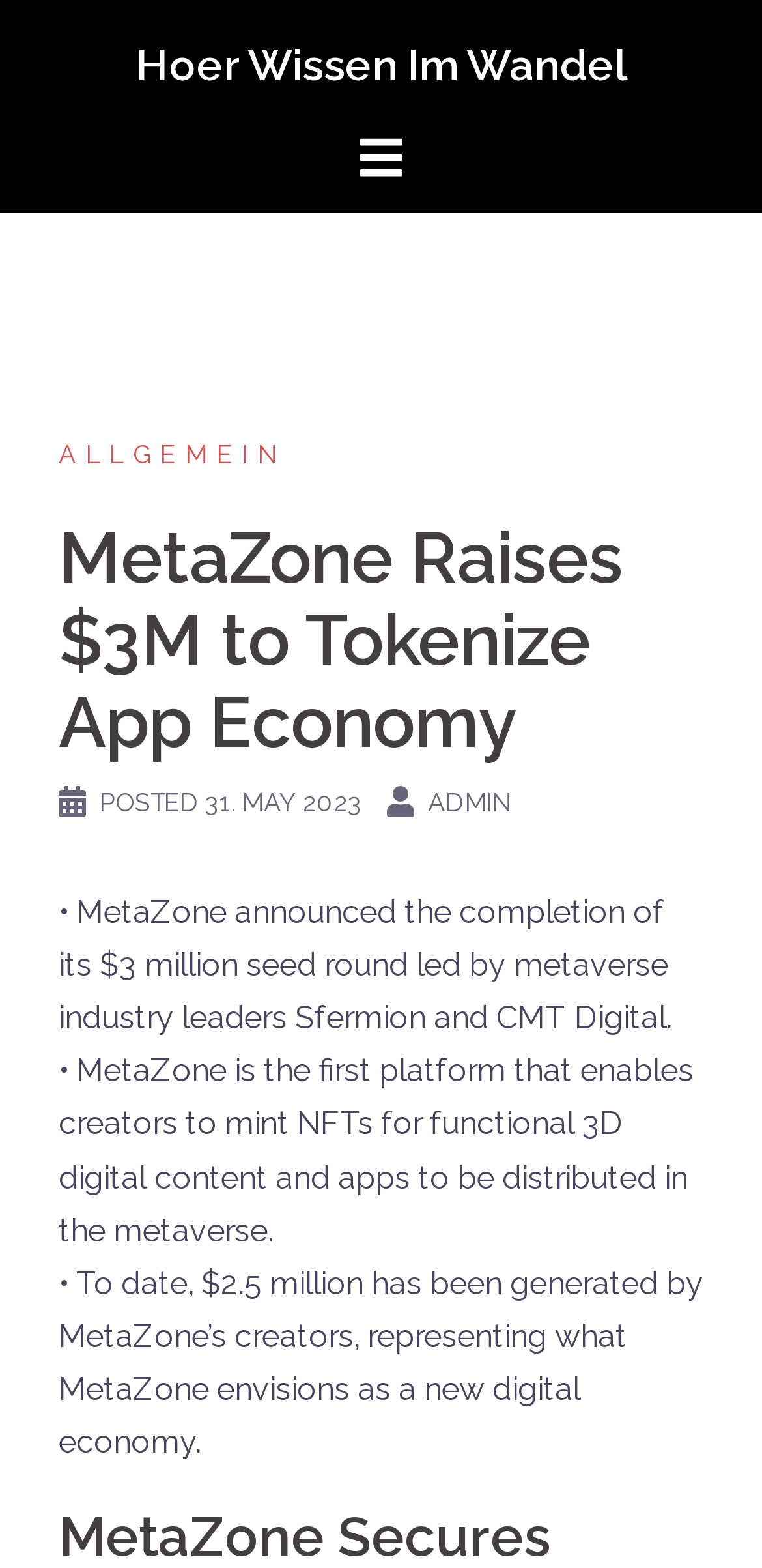Who led the $3 million seed round?
Using the image, give a concise answer in the form of a single word or short phrase.

Sfermion and CMT Digital